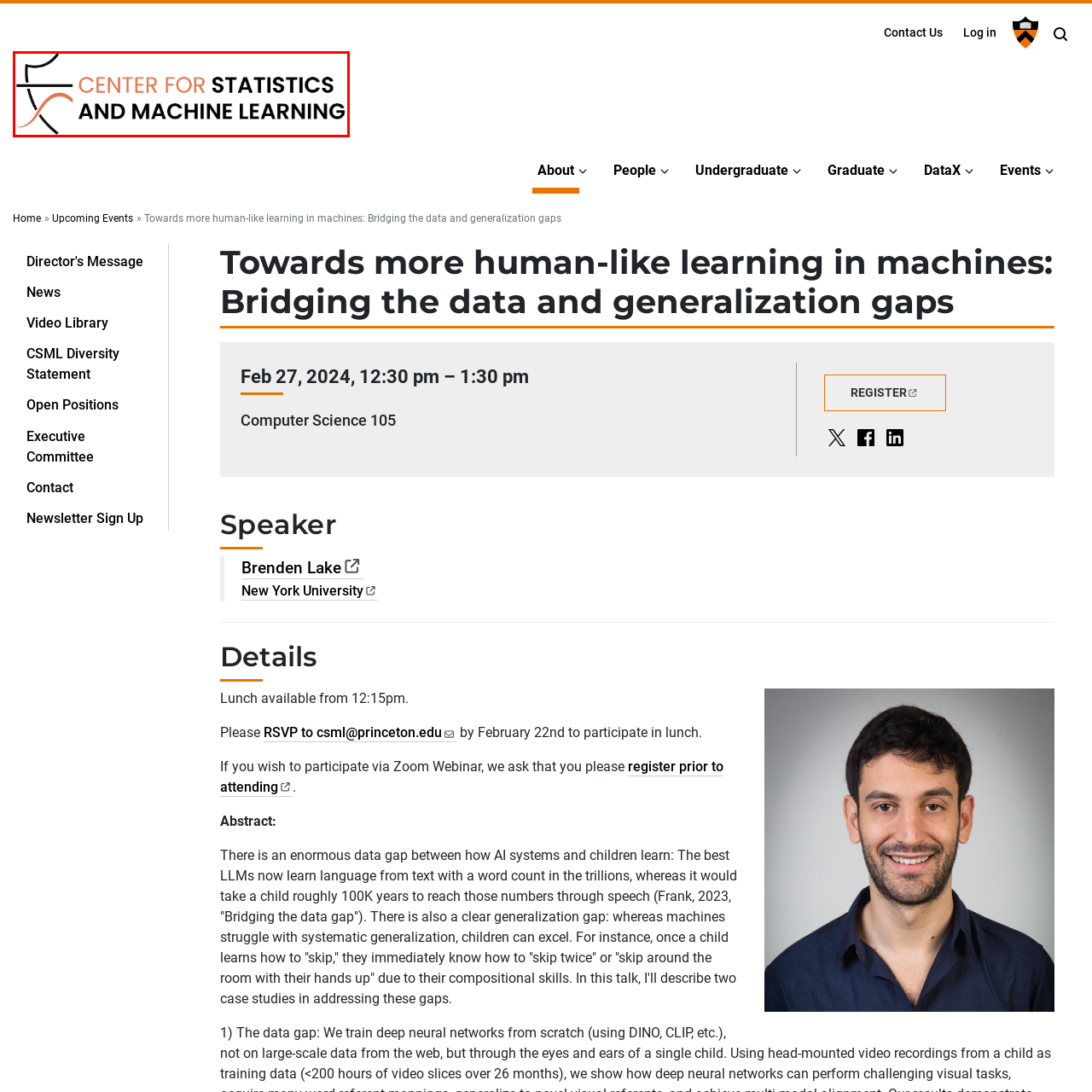Focus on the area marked by the red box, What is the center's role in research? 
Answer briefly using a single word or phrase.

Fostering interdisciplinary collaborations and promoting cutting-edge research